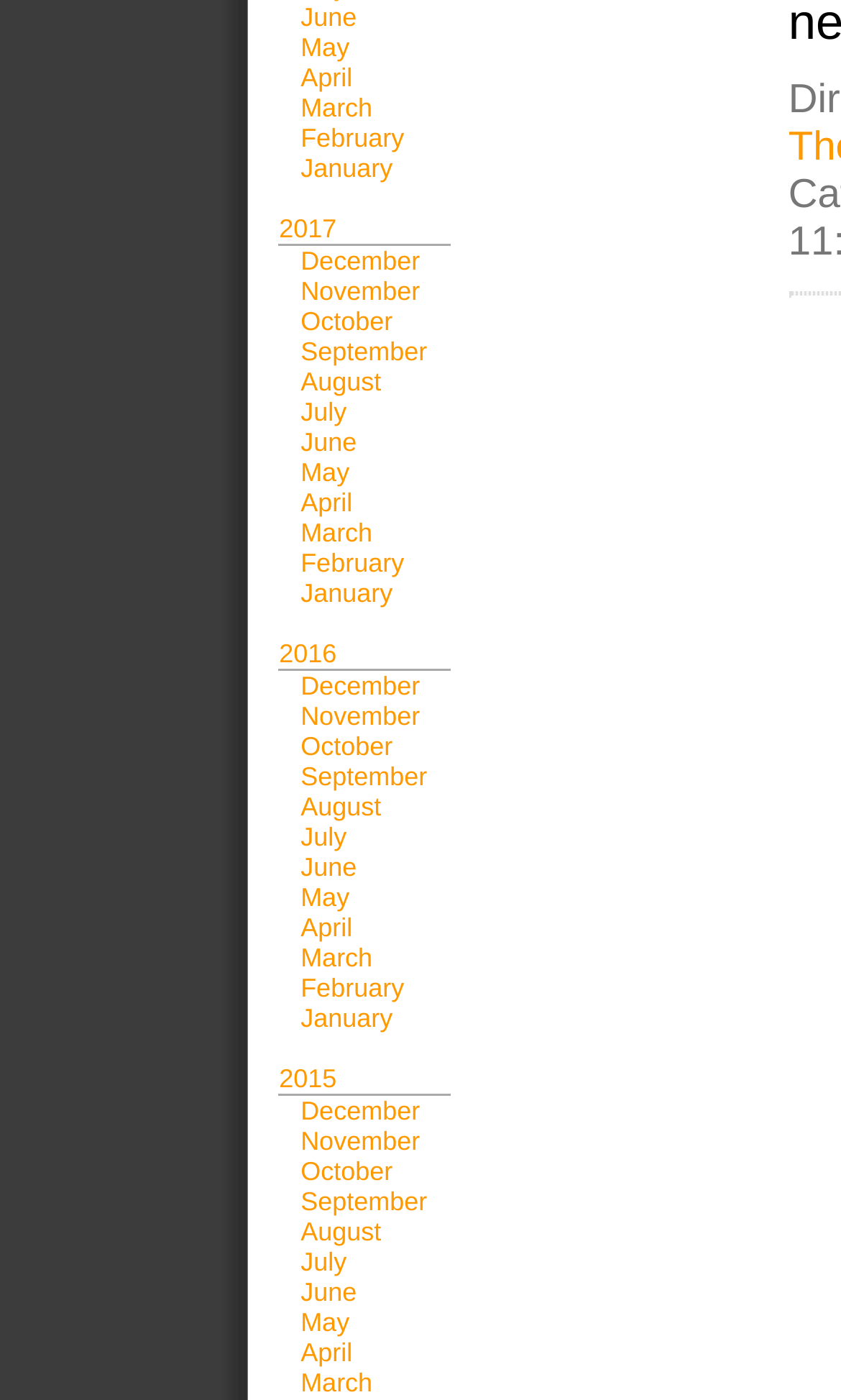Identify the bounding box coordinates of the section to be clicked to complete the task described by the following instruction: "Open the link about No take zones". The coordinates should be four float numbers between 0 and 1, formatted as [left, top, right, bottom].

None